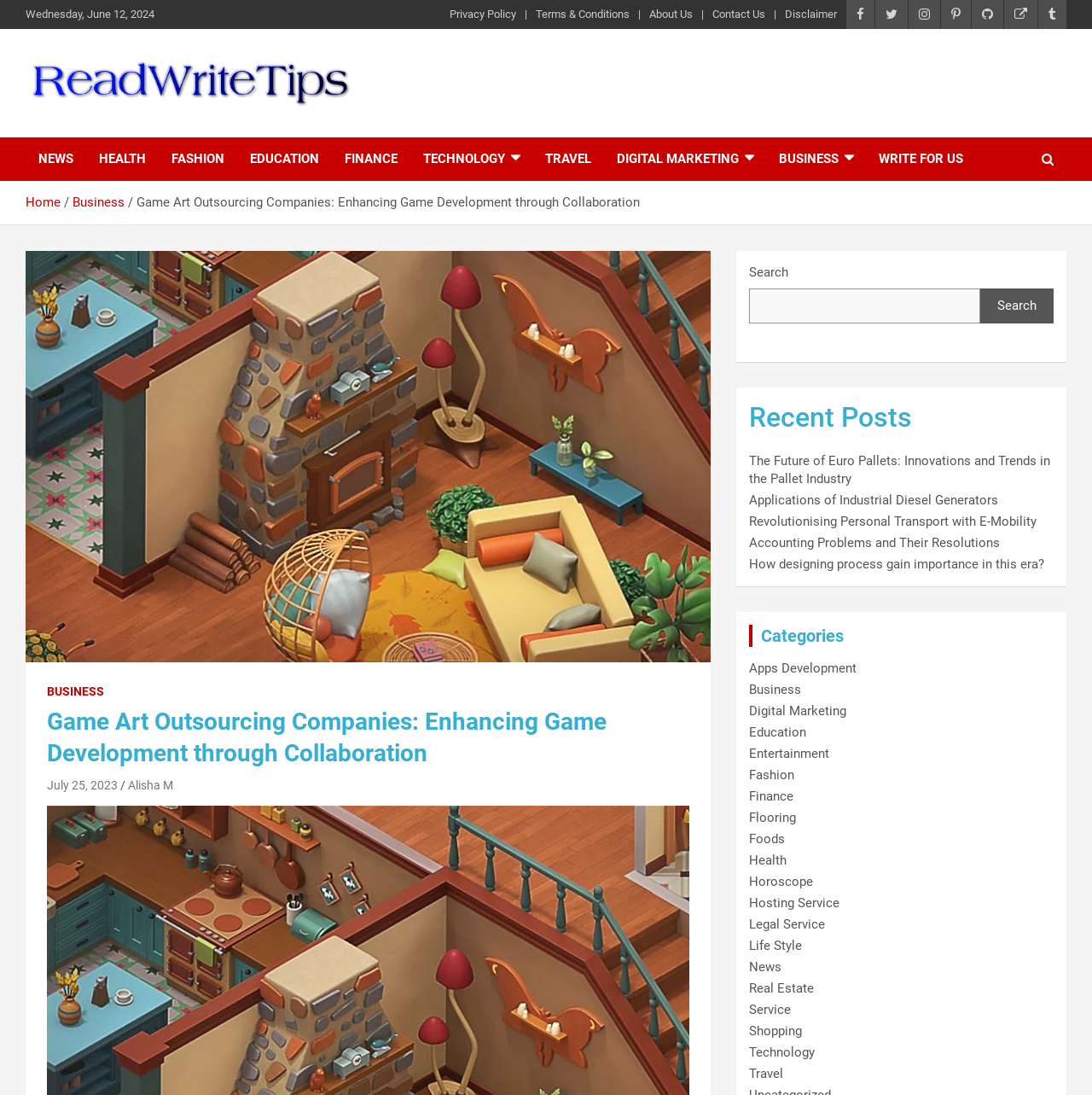Pinpoint the bounding box coordinates of the element that must be clicked to accomplish the following instruction: "Click on the 'WRITE FOR US' link". The coordinates should be in the format of four float numbers between 0 and 1, i.e., [left, top, right, bottom].

[0.793, 0.125, 0.894, 0.165]